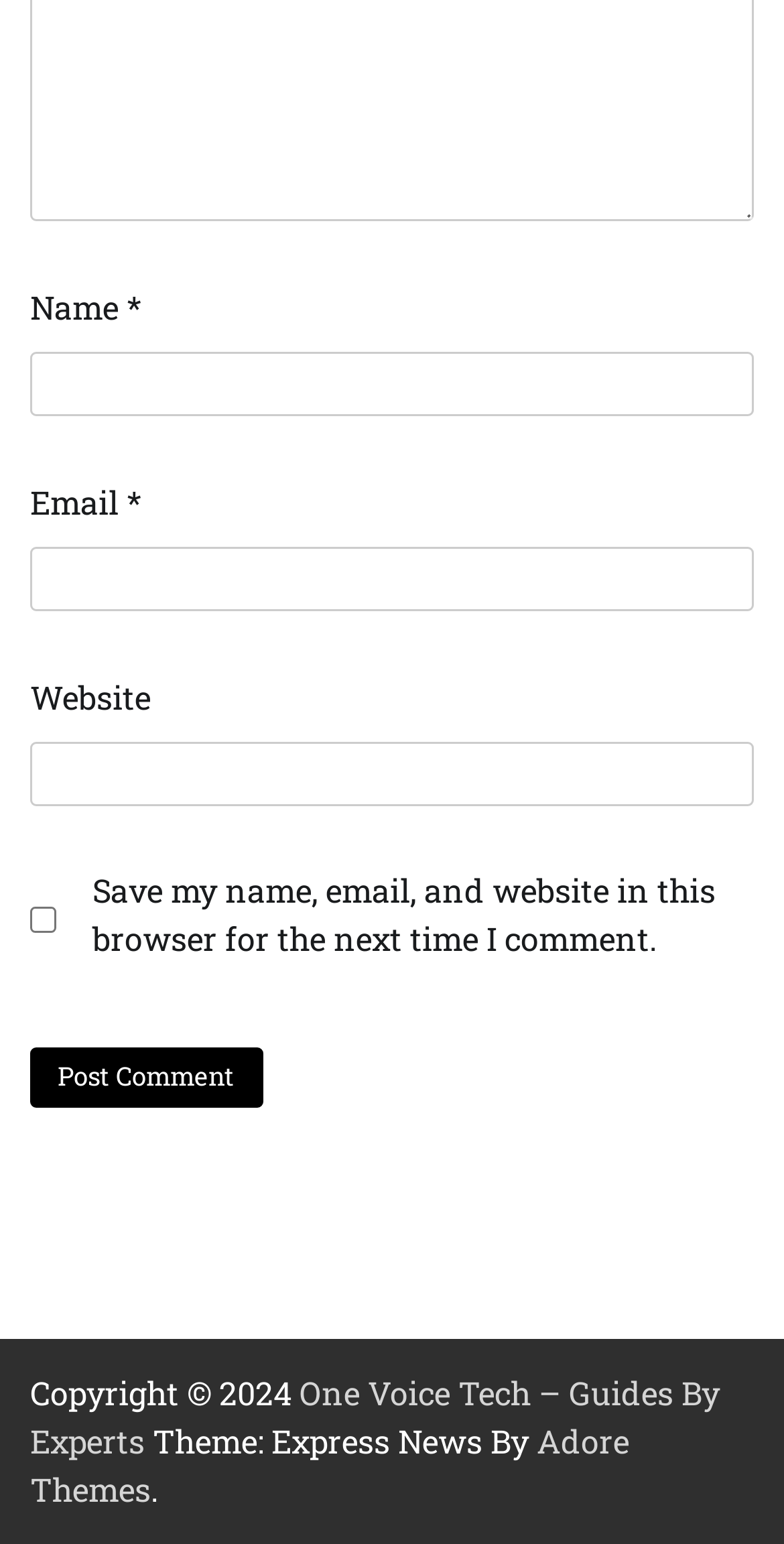Carefully examine the image and provide an in-depth answer to the question: What is the theme of the website?

The theme of the website is Express News, which is indicated by the text 'Theme: Express News By' at the bottom of the page, suggesting that the website is using a news-oriented theme designed by Adore Themes.